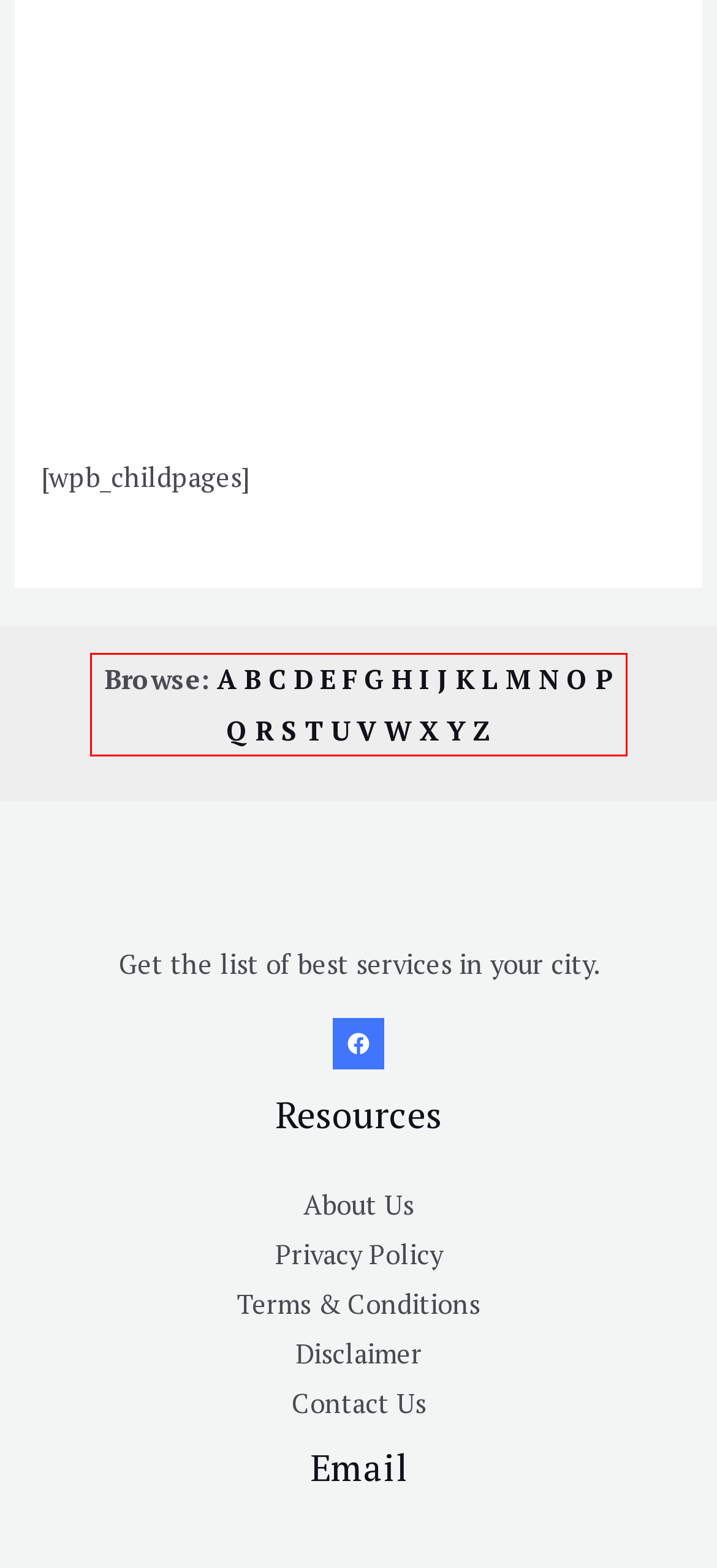In the given screenshot, locate the red bounding box and extract the text content from within it.

Browse: A B C D E F G H I J K L M N O P Q R S T U V W X Y Z